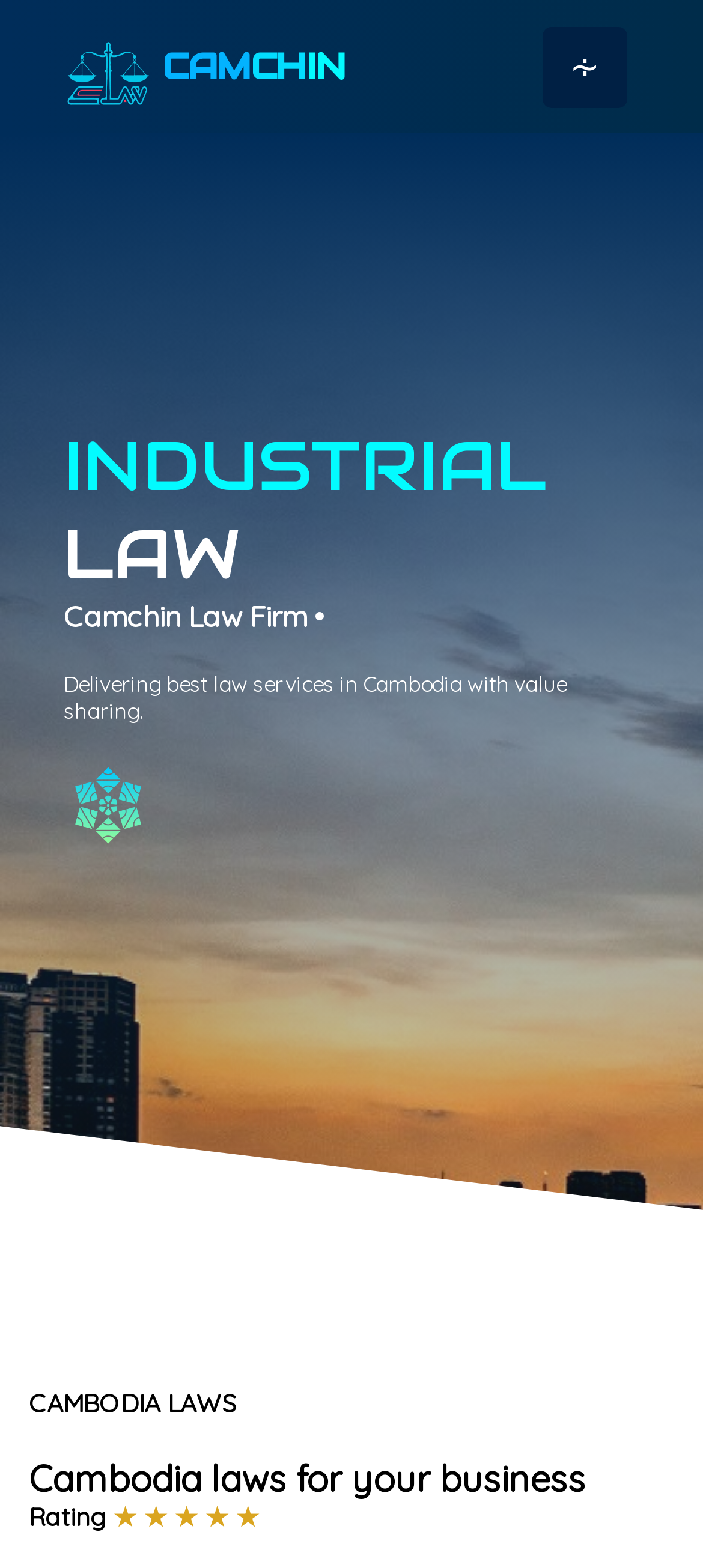Provide the bounding box coordinates of the HTML element this sentence describes: "∻".

[0.772, 0.017, 0.892, 0.068]